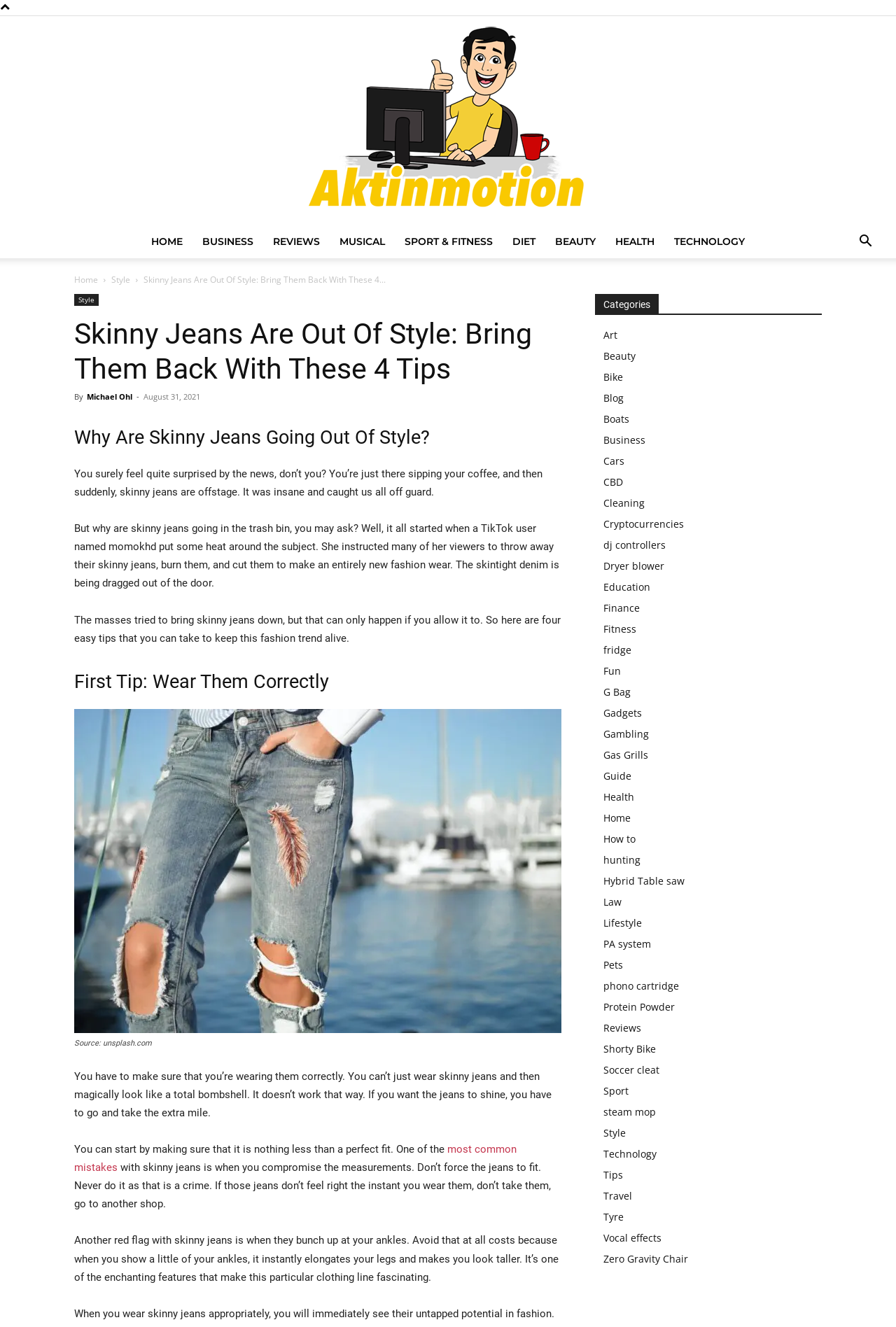Locate the bounding box coordinates of the element I should click to achieve the following instruction: "Search for something".

[0.947, 0.178, 0.984, 0.188]